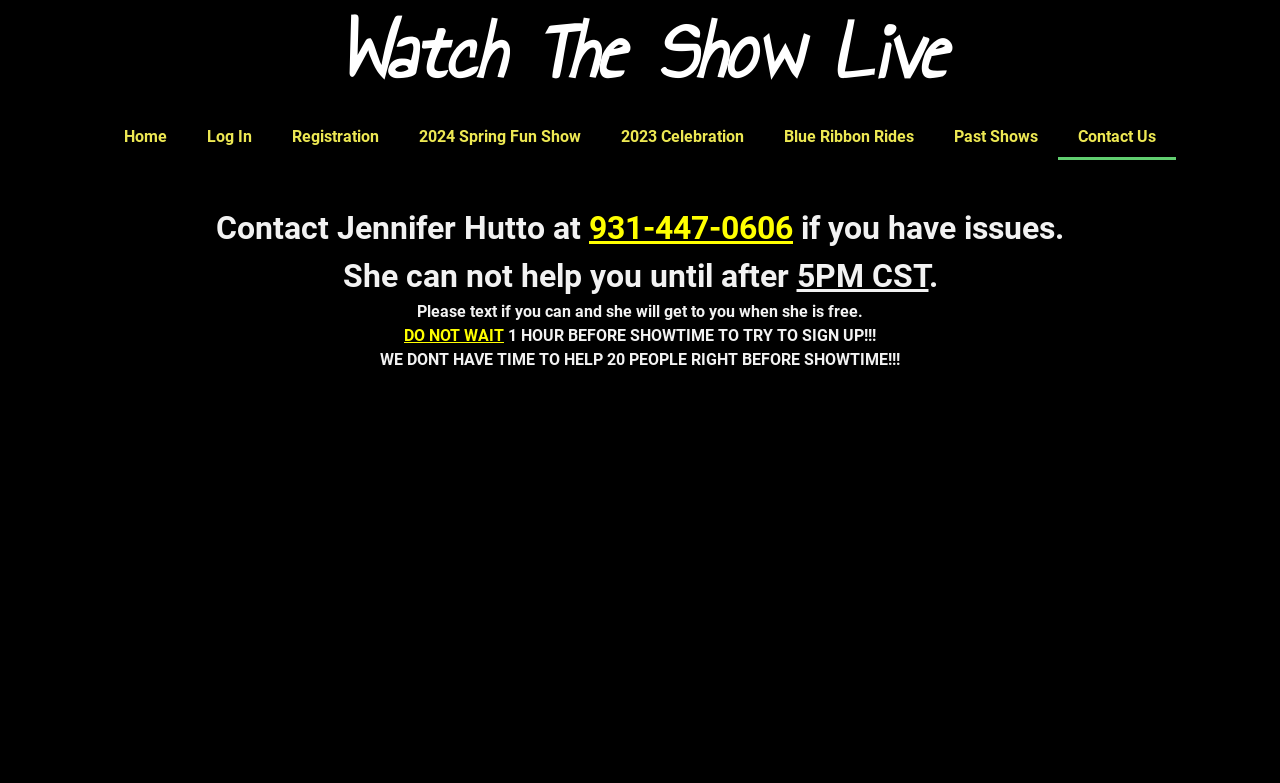Respond with a single word or short phrase to the following question: 
What time can Jennifer Hutto help with issues?

After 5PM CST